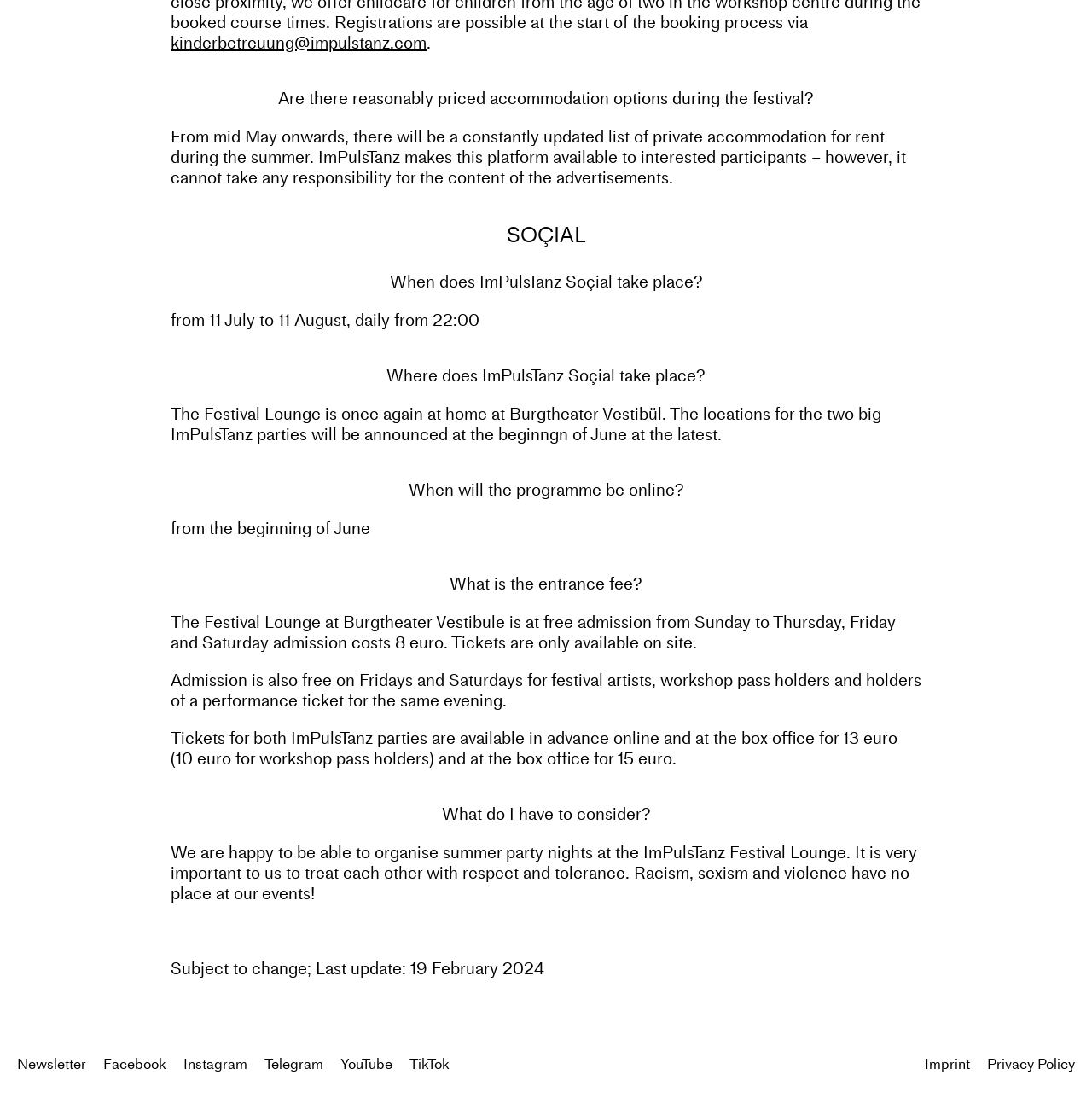Show the bounding box coordinates for the element that needs to be clicked to execute the following instruction: "Check Imprint". Provide the coordinates in the form of four float numbers between 0 and 1, i.e., [left, top, right, bottom].

[0.847, 0.959, 0.888, 0.979]